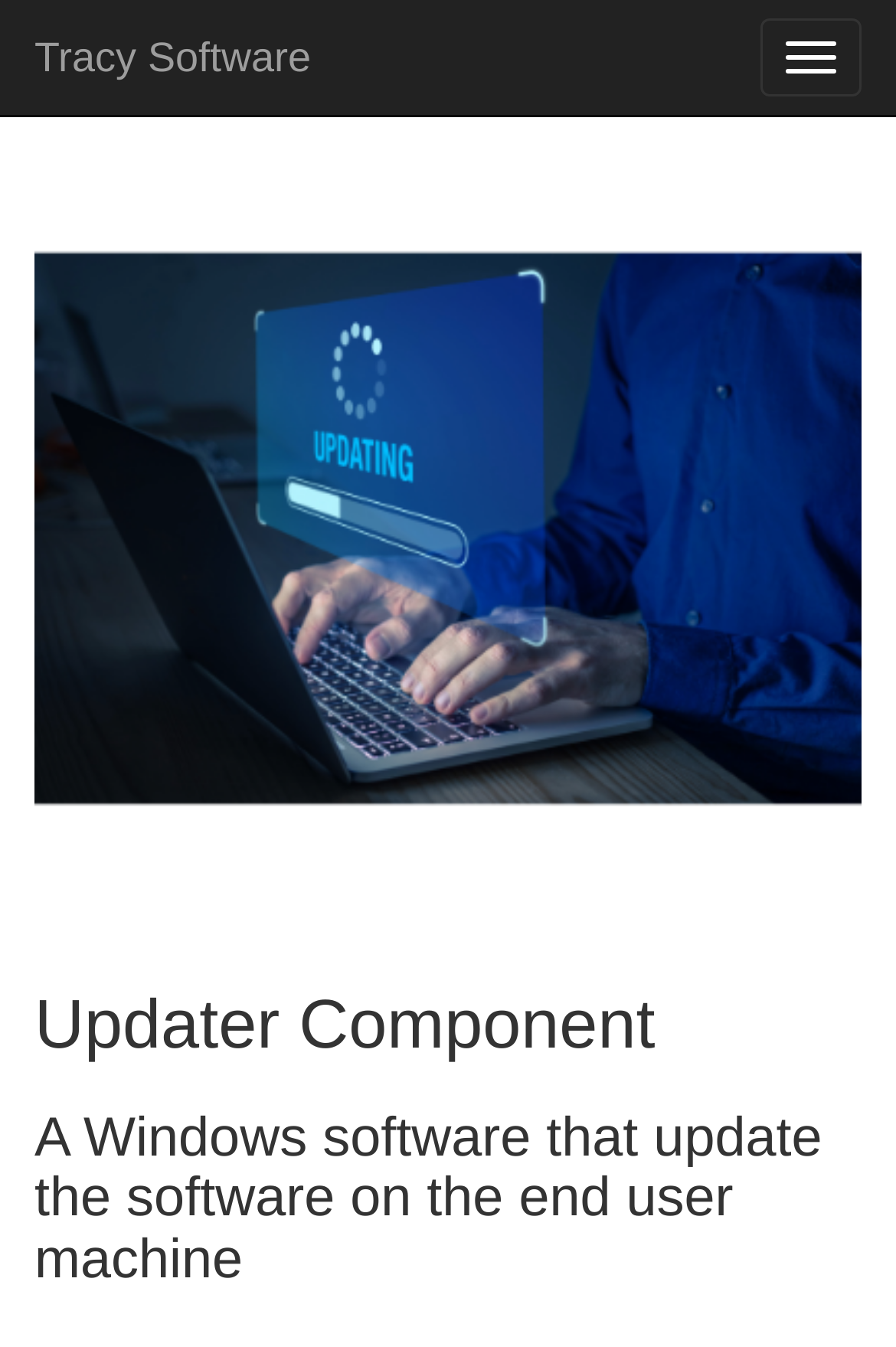Locate the UI element that matches the description parent_node: Tracy Software in the webpage screenshot. Return the bounding box coordinates in the format (top-left x, top-left y, bottom-right x, bottom-right y), with values ranging from 0 to 1.

[0.849, 0.014, 0.962, 0.072]